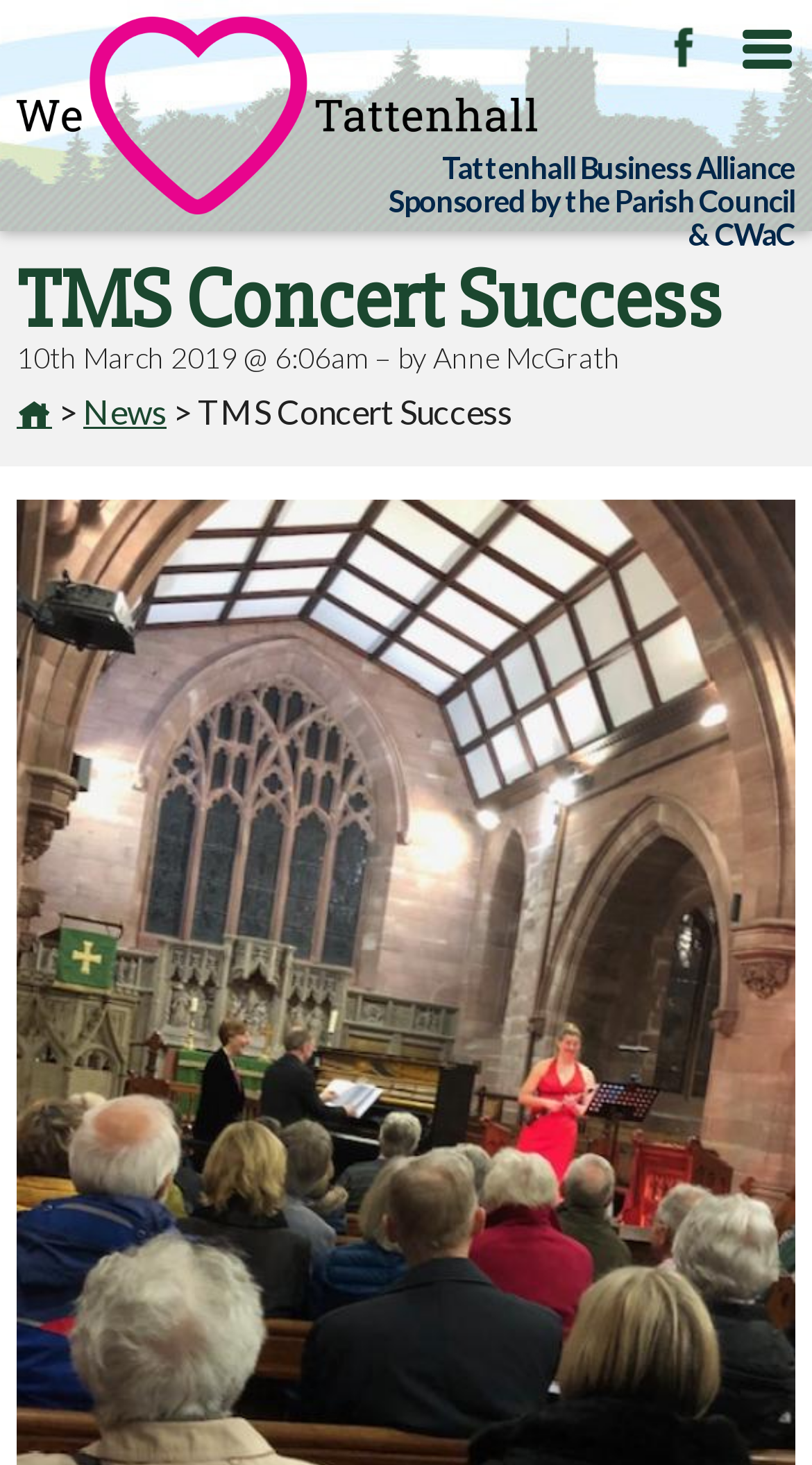Detail the various sections and features present on the webpage.

The webpage is about a concert event, specifically the TMS Concert Success, which took place on March 10th, 2019. At the top left corner, there is a logo link to Tattenhall Online, accompanied by an image of the logo. 

To the right of the logo, there are three lines of text: "Tattenhall Business Alliance", "Sponsored by the Parish Council", and "& CWaC". 

Below the logo, there is a main heading "TMS Concert Success" in a prominent position. Underneath the heading, there is a subheading "10th March 2019 @ 6:06am – by Anne McGrath" which provides the date and author of the article.

On the top right side, there is a navigation menu labeled "Menu" with a link to "Tattenhall Online Visit our Facebook Page" next to it. 

The main content of the webpage is not explicitly described in the accessibility tree, but based on the meta description, it is likely to be an article about a concert event, possibly with a photo of the concert. There are also links to "Home" and "News" on the top left side, which suggest that the webpage is part of a larger website with multiple sections.